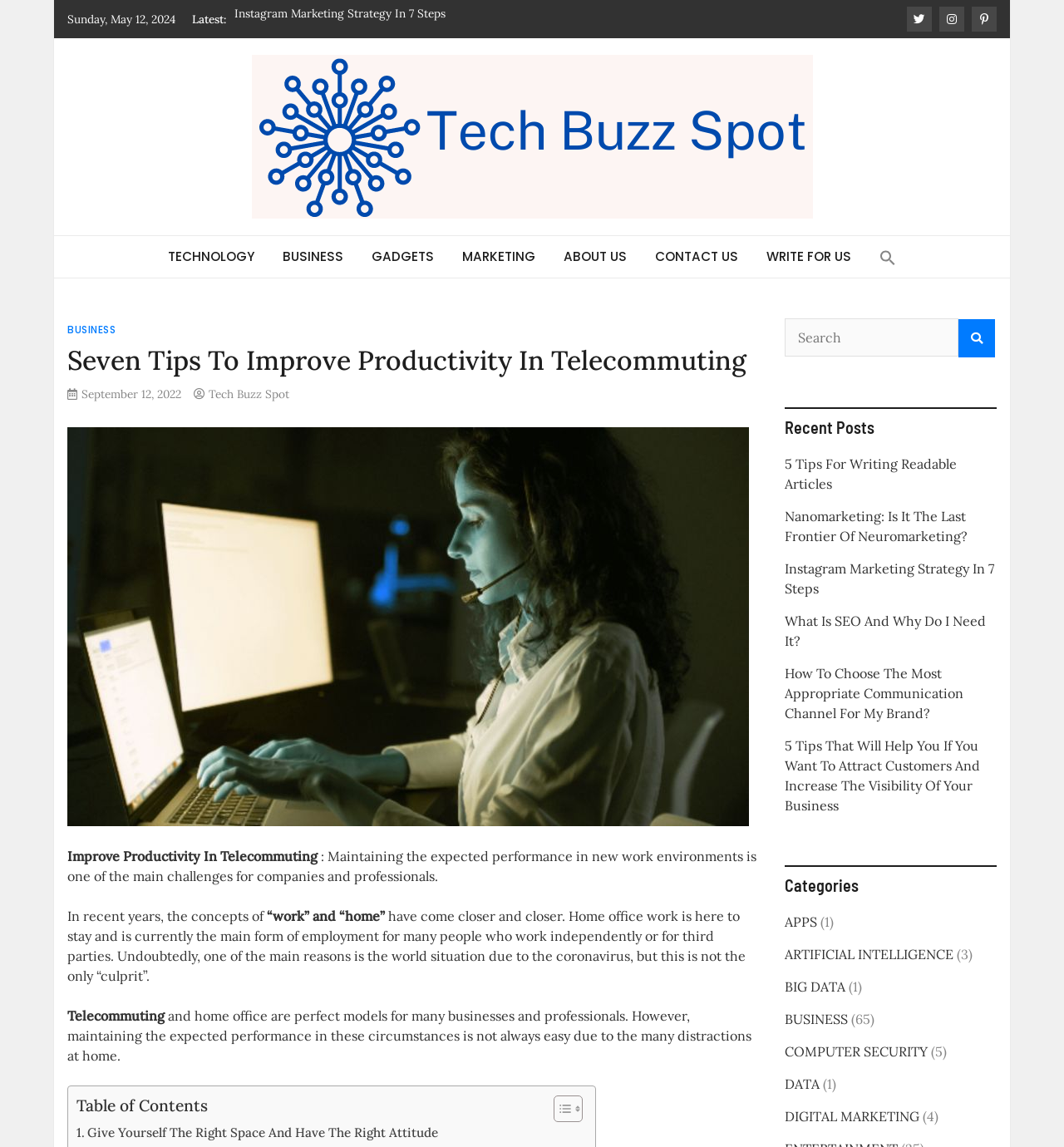What is the category with the most number of posts?
Can you offer a detailed and complete answer to this question?

I looked at the categories section and found that the category 'BUSINESS' has the most number of posts, which is 65.